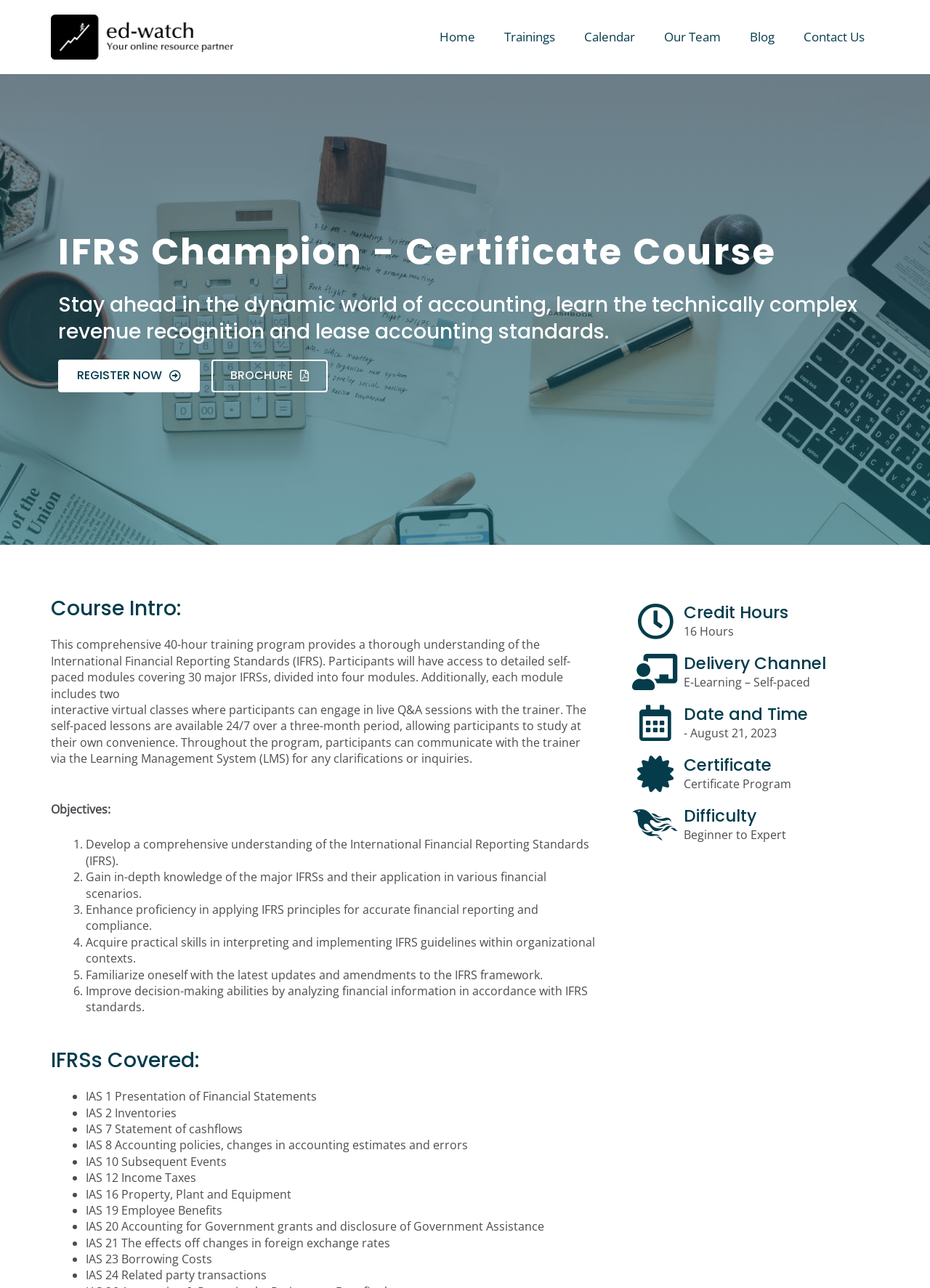Give a concise answer using only one word or phrase for this question:
How many credit hours are awarded upon completion of the course?

16 Hours